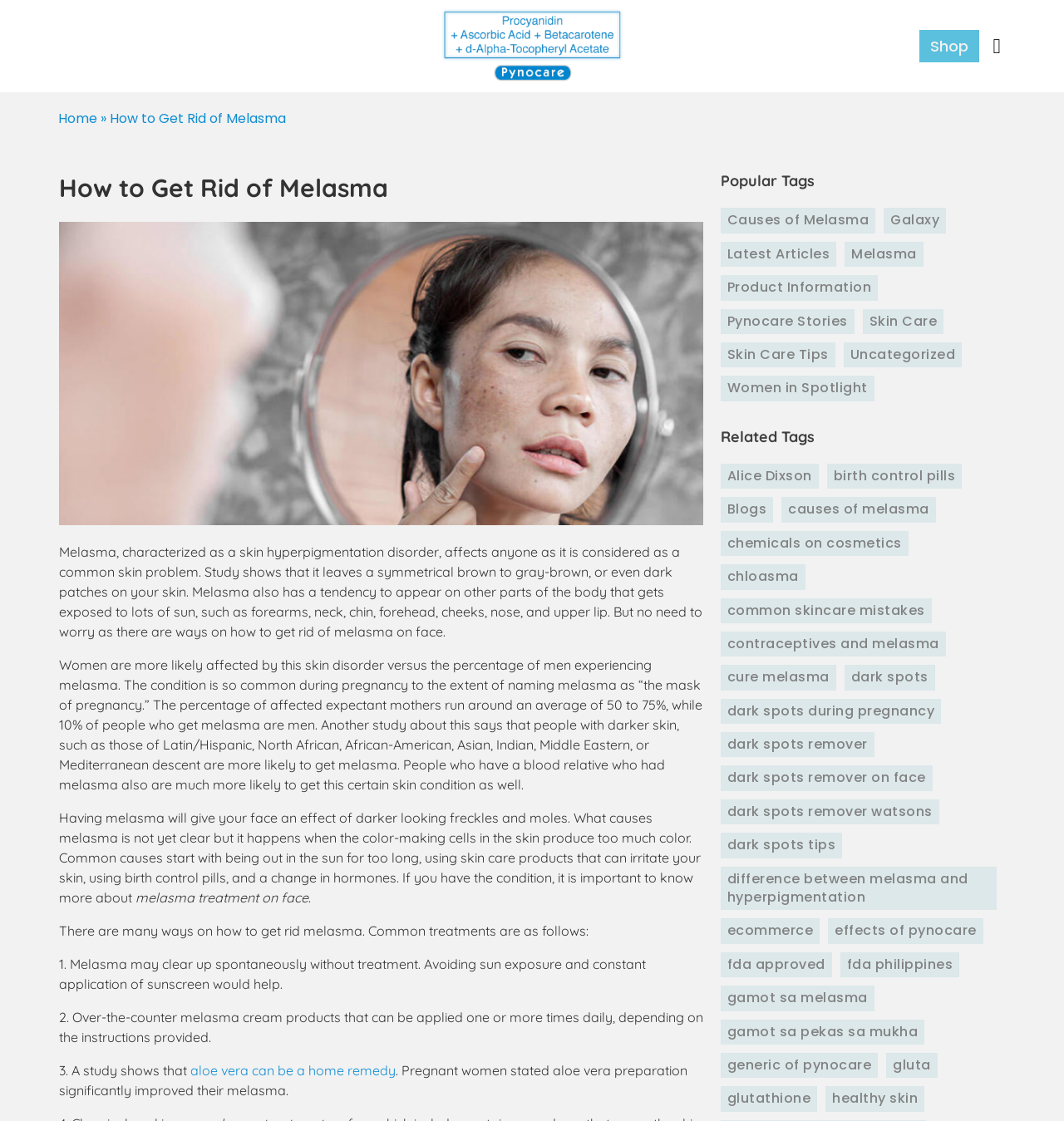Illustrate the webpage with a detailed description.

This webpage is about melasma treatment on the face. At the top, there is a navigation bar with links to "Home", "Shop", and a "Menu Toggle" button. Below the navigation bar, there is a heading that reads "How to Get Rid of Melasma" with a link to the same title. 

To the right of the heading, there is an image related to "how to get rid of dark spots". Below the image, there are several paragraphs of text that discuss melasma, a skin hyperpigmentation disorder that affects anyone, causing brown to gray-brown patches on the skin. The text explains that women are more likely to be affected by this condition, especially during pregnancy, and that people with darker skin are also more prone to melasma.

The webpage then discusses the causes of melasma, including sun exposure, skin care products, birth control pills, and hormonal changes. It also mentions that having melasma can give the face a darker appearance, similar to freckles and moles.

The webpage provides information on various melasma treatments, including spontaneous clearance, over-the-counter creams, and home remedies like aloe vera. It also mentions that pregnant women have reported significant improvement in their melasma using aloe vera preparation.

On the right side of the webpage, there are two sections: "Popular Tags" and "Related Tags". These sections contain links to various topics related to melasma, skin care, and beauty, such as "Causes of Melasma", "Galaxy", "Latest Articles", "Melasma", "Product Information", and many others.